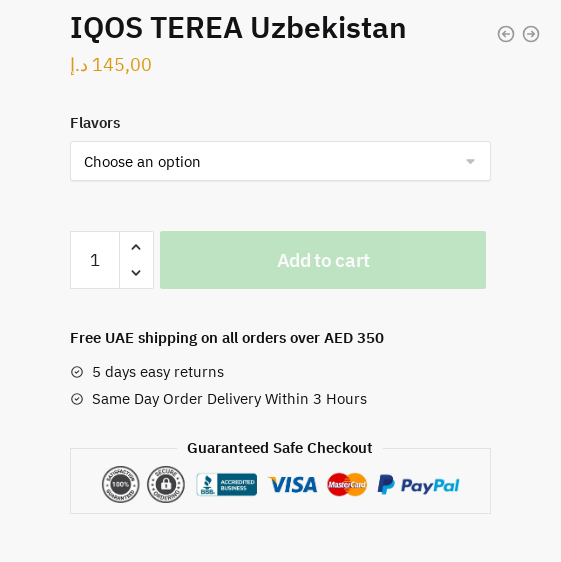Give a thorough caption for the picture.

This image showcases the product details for the IQOS TEREA Uzbekistan, priced at د.إ 145,00. It features a section for selecting flavors, with a dropdown menu labeled "Choose an option." Below the flavor selection, there is a quantity box allowing customers to adjust the number of items they wish to purchase, accompanied by the prominent "Add to cart" button in green. 

Additionally, the image highlights shipping and return policies, stating that there is free shipping on orders over AED 350, along with information about easy returns within five days and same-day delivery within three hours. At the bottom, assurance of a secure checkout process is presented with recognizable payment method icons, including Credit Card and PayPal logos. This layout is designed to facilitate a smooth online shopping experience for customers interested in the IQOS TEREA product.